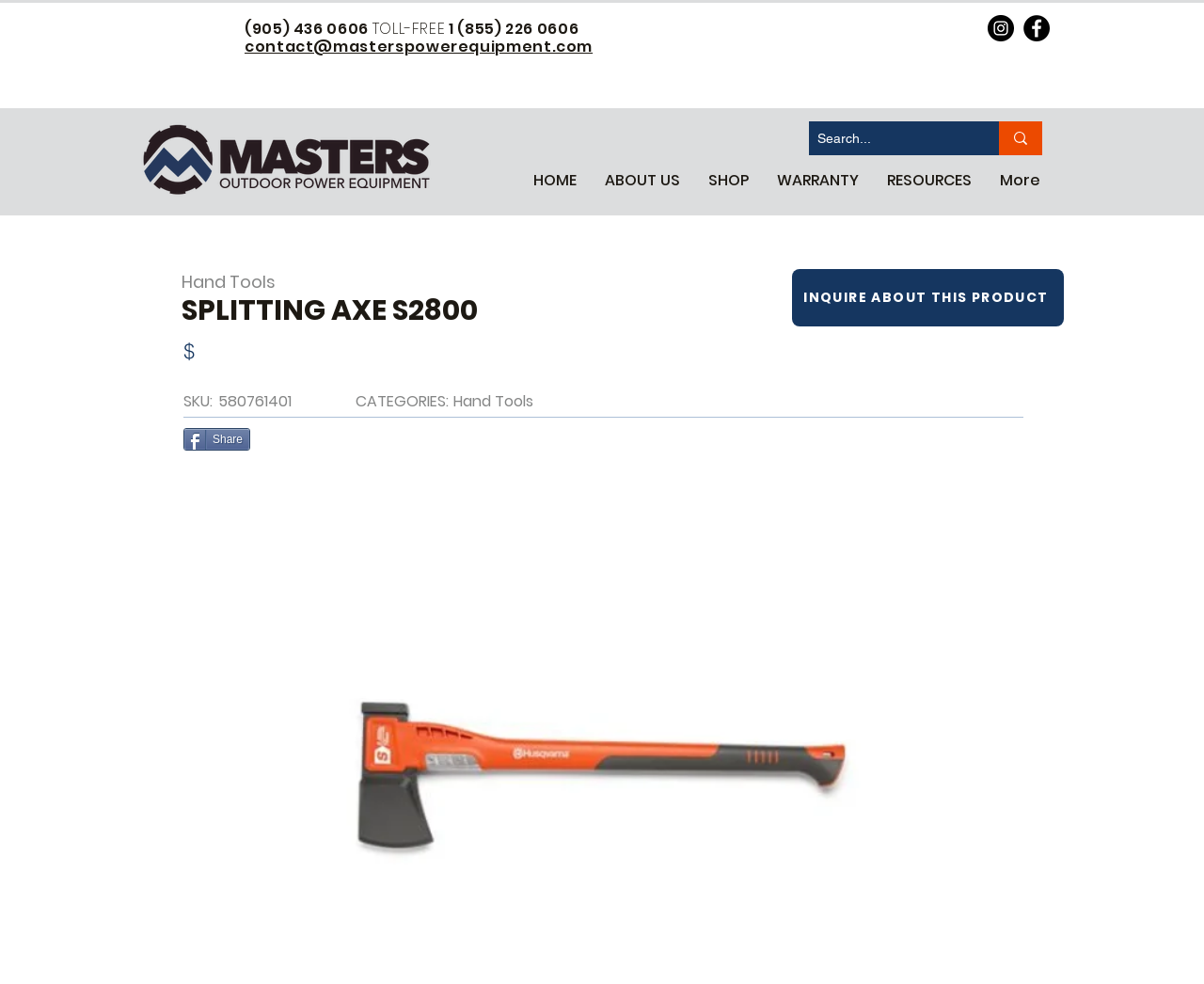Determine the coordinates of the bounding box for the clickable area needed to execute this instruction: "Go to the Home page".

None